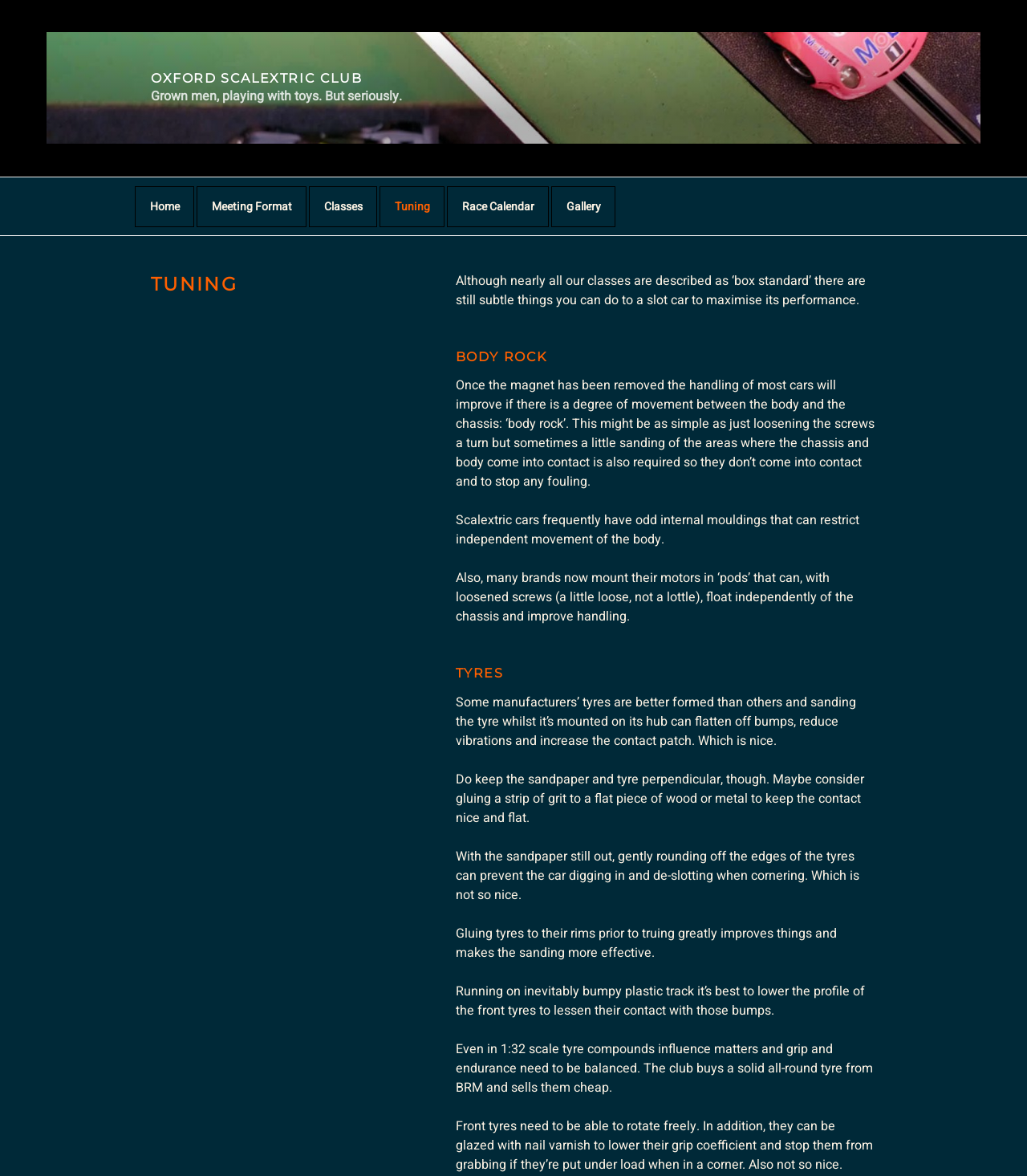Deliver a detailed narrative of the webpage's visual and textual elements.

The webpage is about the Oxford Scalextric Club, specifically focusing on tuning slot cars for optimal performance. At the top-left corner, there is a link to skip to the content. Below it, the club's name "OXFORD SCALEXTRIC CLUB" is displayed prominently, followed by a brief description "Grown men, playing with toys. But seriously."

A top menu navigation bar is located above the main content, featuring links to different sections of the website, including "Home", "Meeting Format", "Classes", "Tuning", "Race Calendar", and "Gallery".

The main content is divided into sections, each with a heading. The first section is titled "TUNING", which provides an introduction to the importance of tuning in slot car racing. The subsequent sections focus on specific aspects of tuning, including "BODY ROCK", "TYRES", and others.

Under each section, there are paragraphs of text that provide detailed information and tips on how to improve the performance of slot cars. The text is informative and conversational in tone, with a touch of humor. The sections are well-organized, making it easy to follow along and understand the different aspects of tuning.

Overall, the webpage is well-structured and easy to navigate, with a clear focus on providing valuable information to slot car enthusiasts.